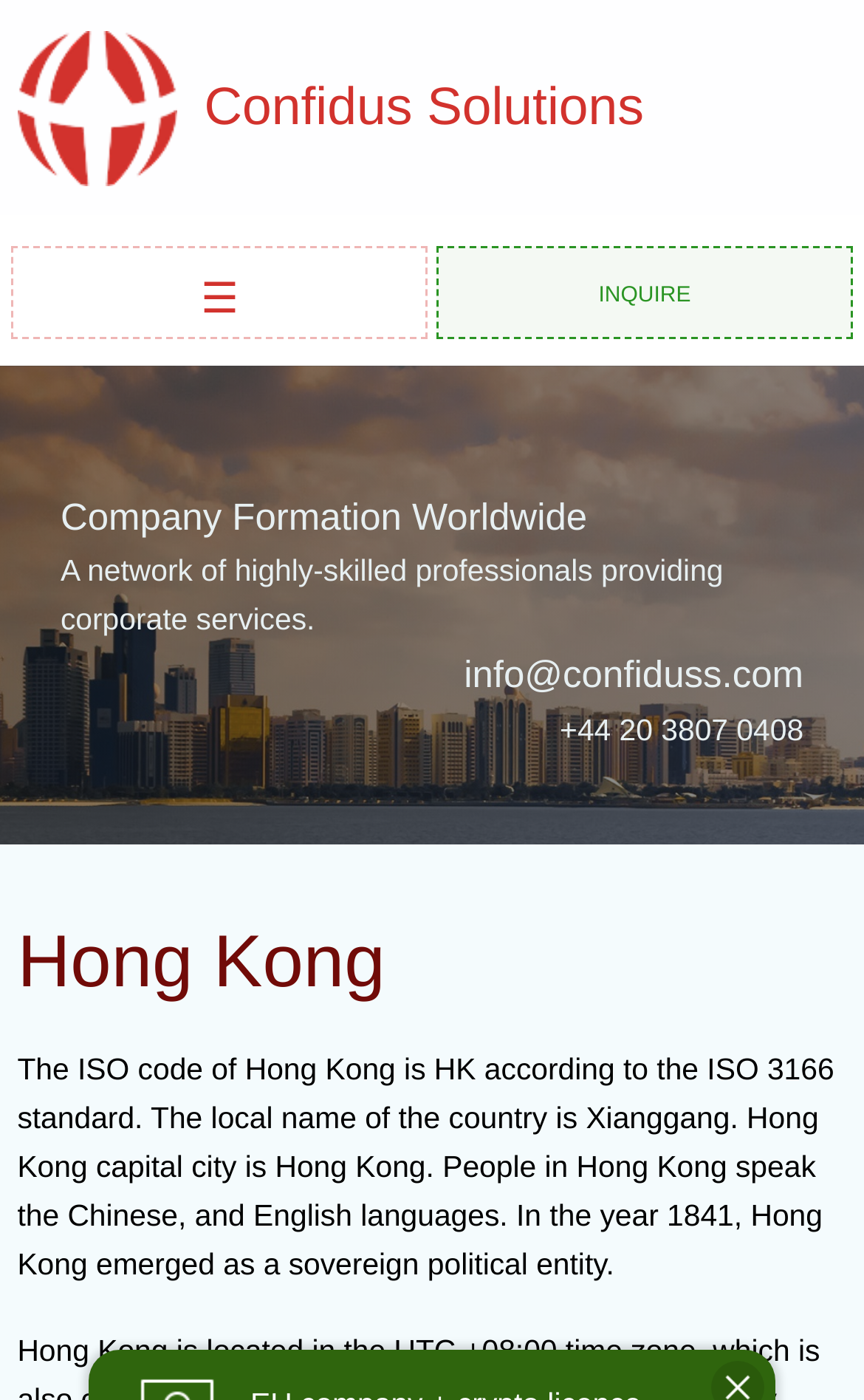Using the provided element description: "Confidus Solutions", identify the bounding box coordinates. The coordinates should be four floats between 0 and 1 in the order [left, top, right, bottom].

[0.02, 0.022, 0.98, 0.132]